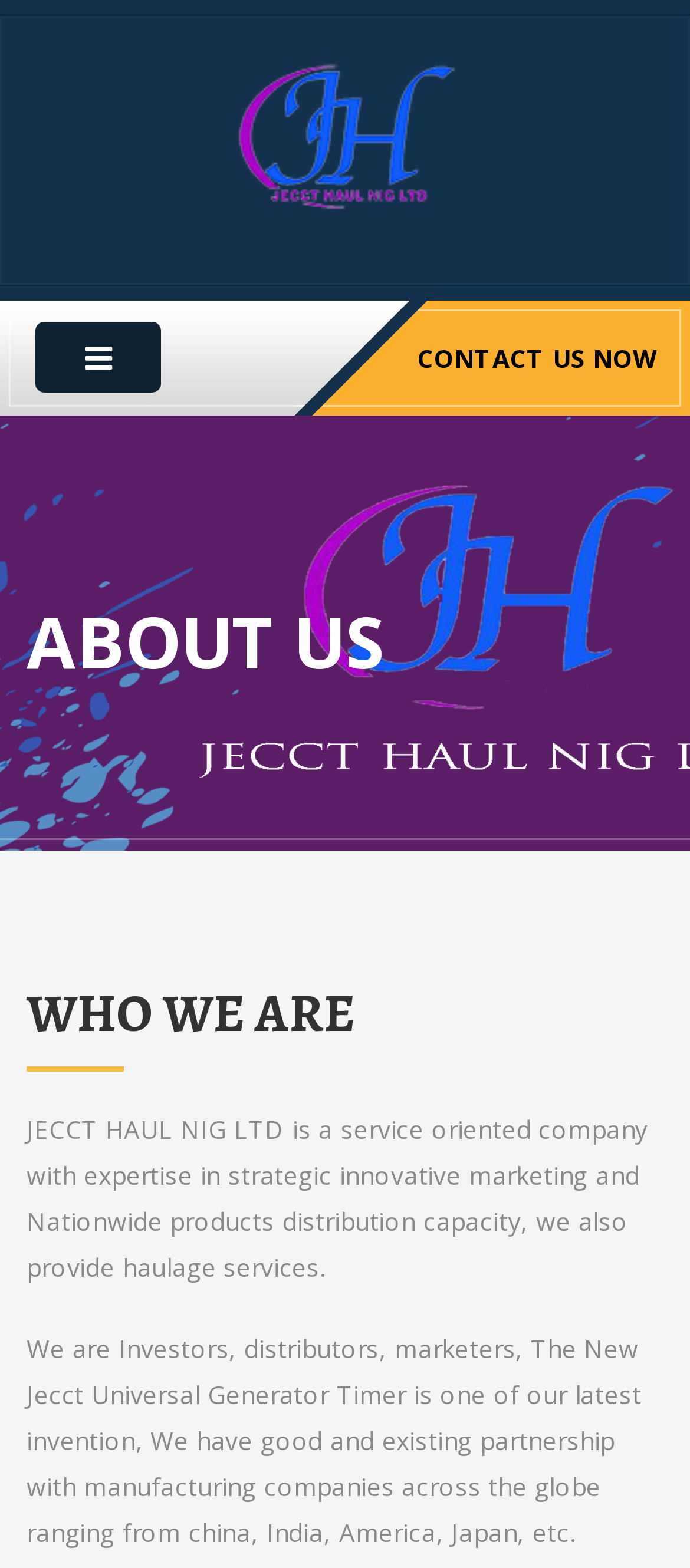Give a detailed overview of the webpage's appearance and contents.

The webpage is about Jecct haul Nig Ltd, a service-oriented company. At the top, there is a logo image of the company, accompanied by a link with the company's name. Below the logo, there is a button with a search icon. 

On the right side of the page, there is a prominent call-to-action link, "CONTACT US NOW". 

The main content of the page is divided into sections. The first section is headed by "ABOUT US" and provides a brief overview of the company, stating that it has expertise in strategic innovative marketing and nationwide products distribution capacity, and also provides haulage services. 

Below the "ABOUT US" section, there is another section headed by "WHO WE ARE". This section contains a detailed description of the company, mentioning that it is an investor, distributor, and marketer, and has partnerships with manufacturing companies from around the world. The company has also invented the New Jecct Universal Generator Timer.